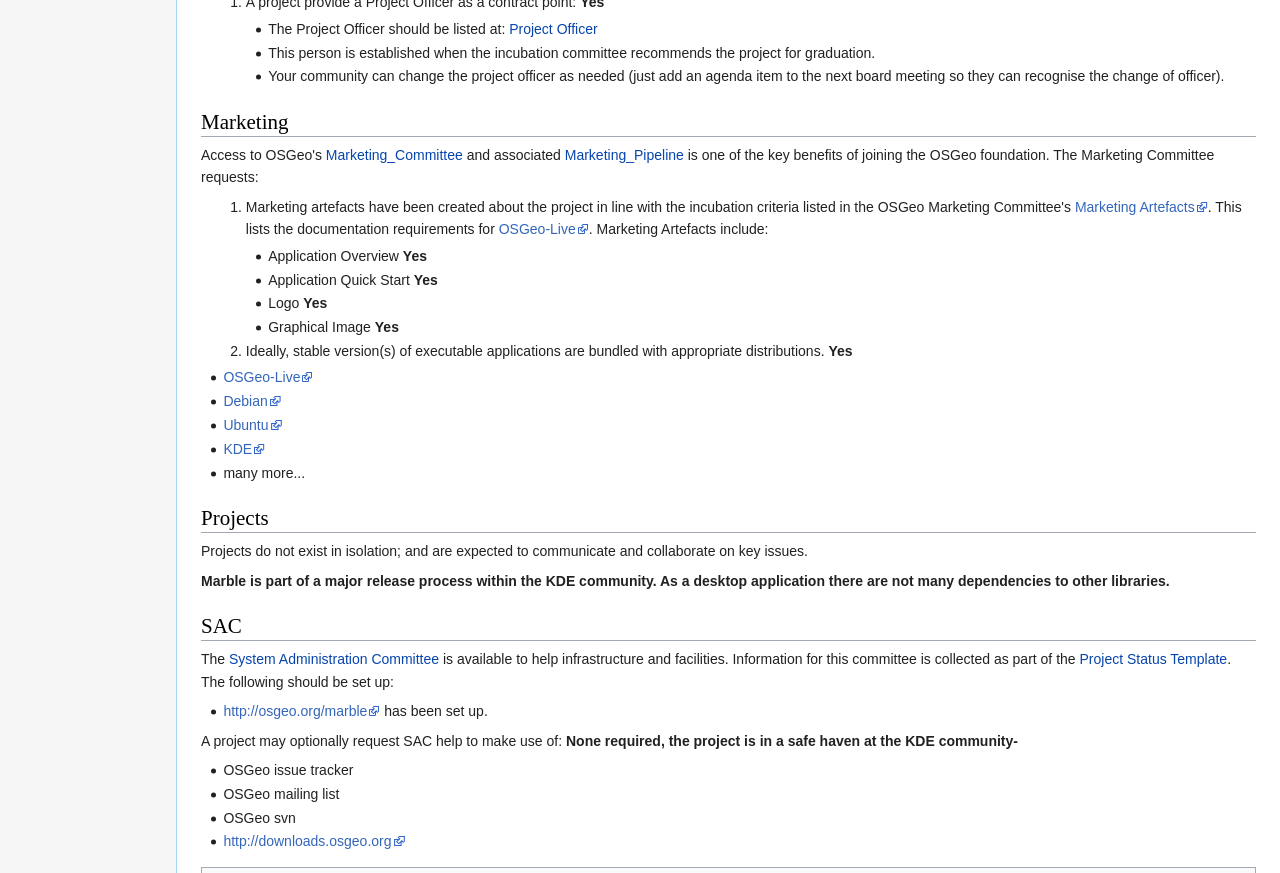Please give the bounding box coordinates of the area that should be clicked to fulfill the following instruction: "Follow the 'http://osgeo.org/marble' link". The coordinates should be in the format of four float numbers from 0 to 1, i.e., [left, top, right, bottom].

[0.175, 0.805, 0.297, 0.824]